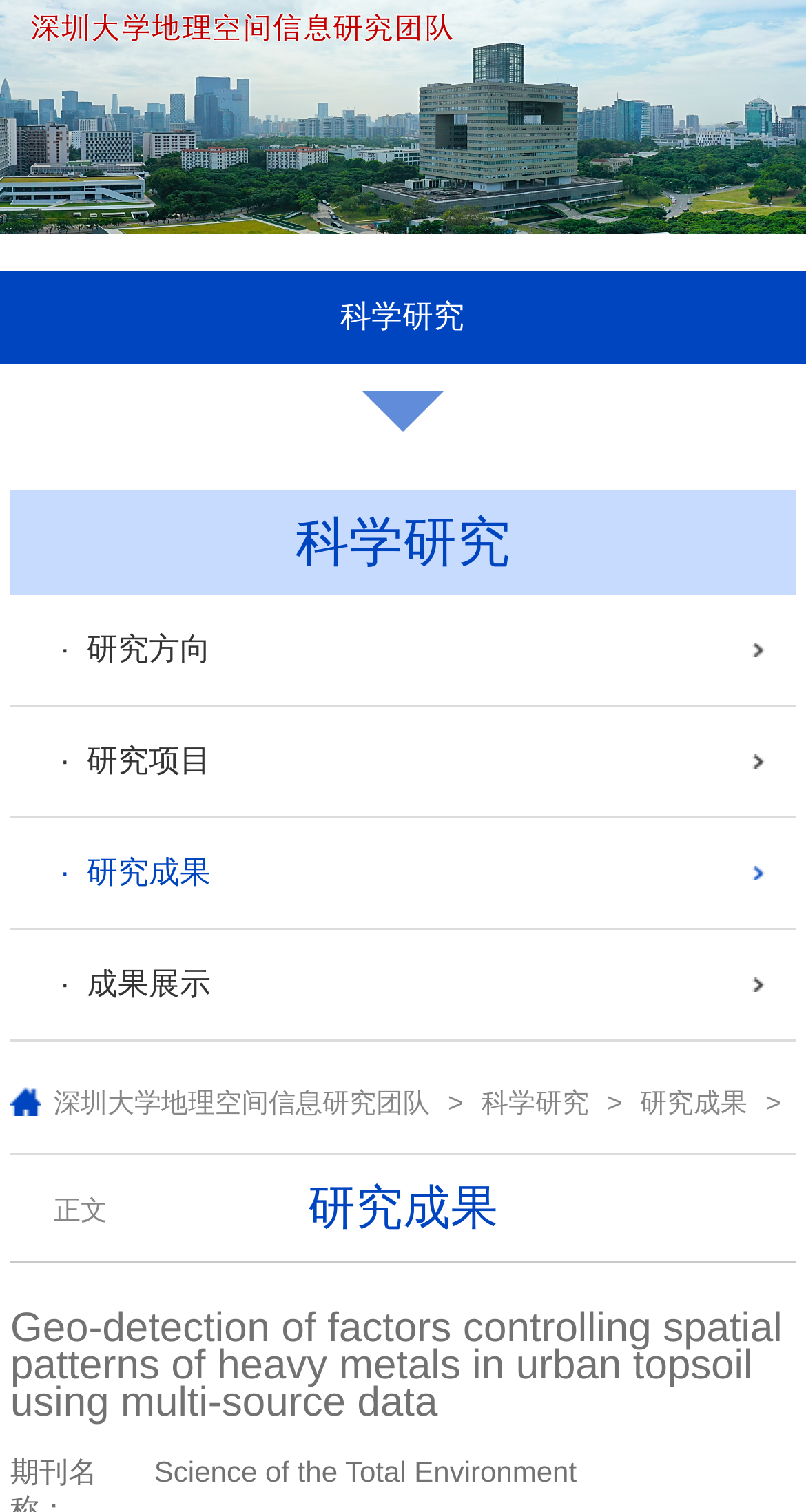Identify the bounding box coordinates of the region I need to click to complete this instruction: "visit the research team homepage".

[0.0, 0.0, 1.0, 0.159]